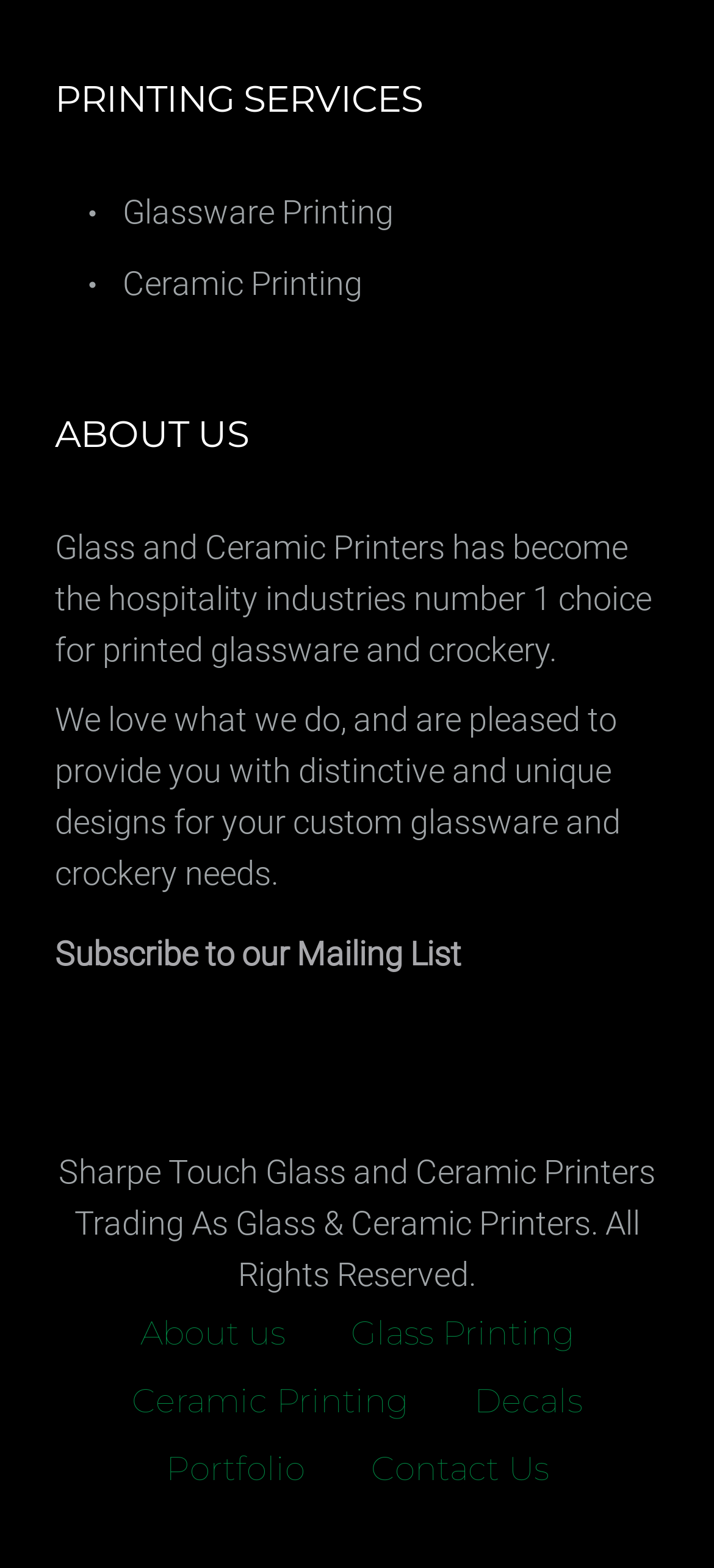Refer to the image and answer the question with as much detail as possible: What is the company's specialty?

Based on the webpage, the company's specialty can be inferred from the text 'Glass and Ceramic Printers has become the hospitality industries number 1 choice for printed glassware and crockery.' which suggests that the company is a leading provider of glass and ceramic printing services.